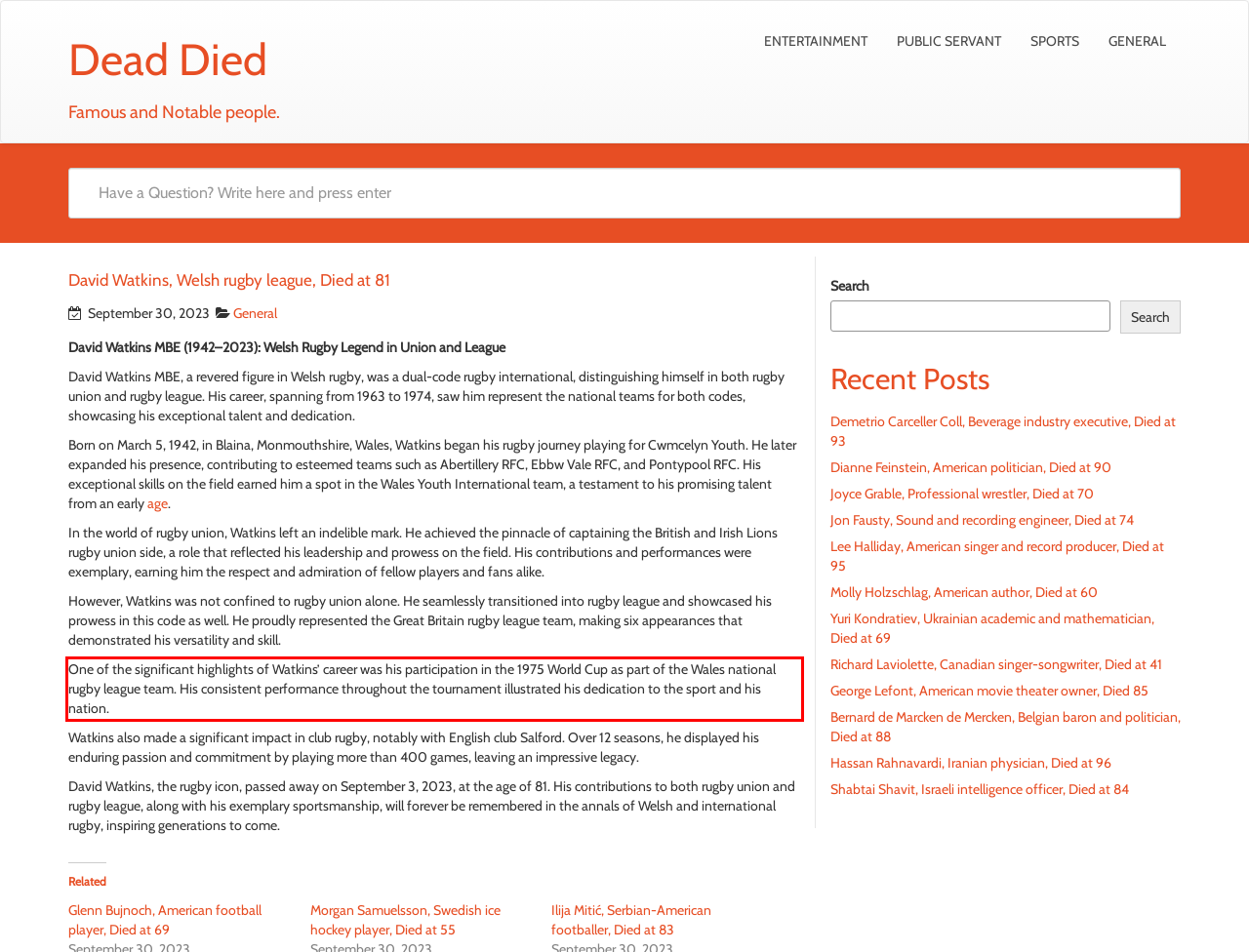View the screenshot of the webpage and identify the UI element surrounded by a red bounding box. Extract the text contained within this red bounding box.

One of the significant highlights of Watkins’ career was his participation in the 1975 World Cup as part of the Wales national rugby league team. His consistent performance throughout the tournament illustrated his dedication to the sport and his nation.